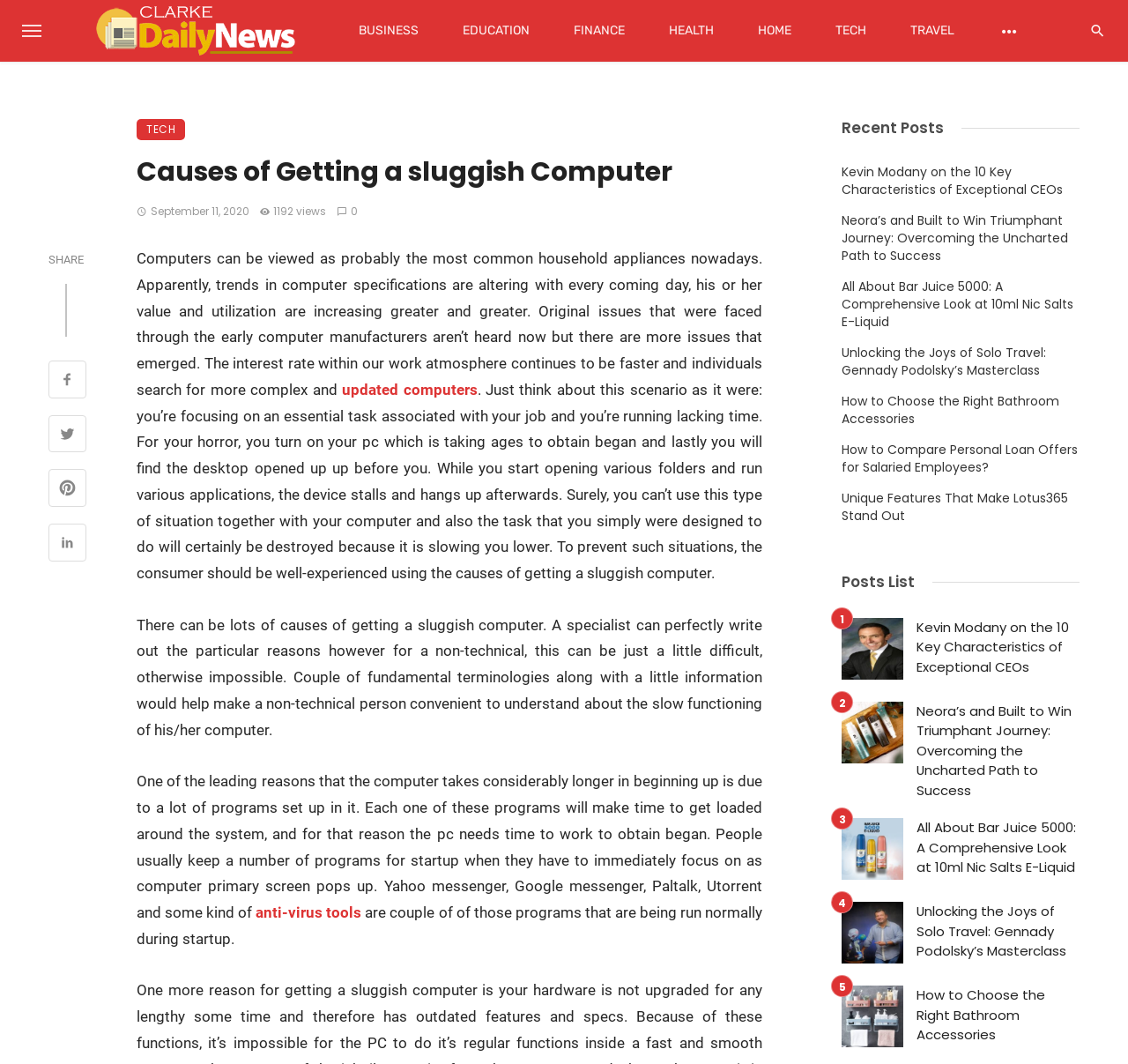Please identify the bounding box coordinates of the element I should click to complete this instruction: 'View recent post Kevin Modany on the 10 Key Characteristics of Exceptional CEOs'. The coordinates should be given as four float numbers between 0 and 1, like this: [left, top, right, bottom].

[0.746, 0.154, 0.957, 0.187]